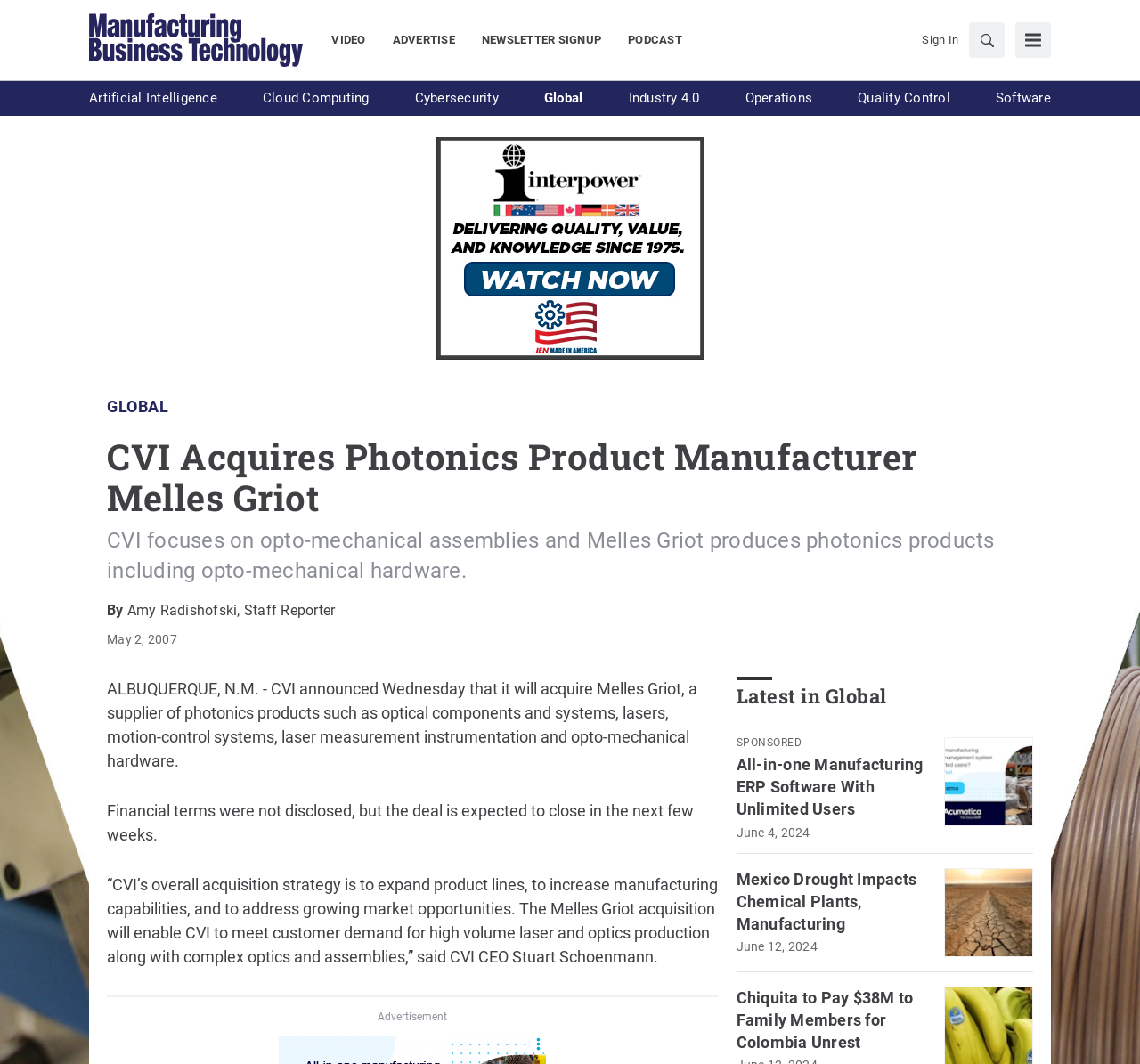Determine the bounding box coordinates of the area to click in order to meet this instruction: "Read more about CVI Acquires Photonics Product Manufacturer Melles Griot".

[0.078, 0.109, 0.922, 0.358]